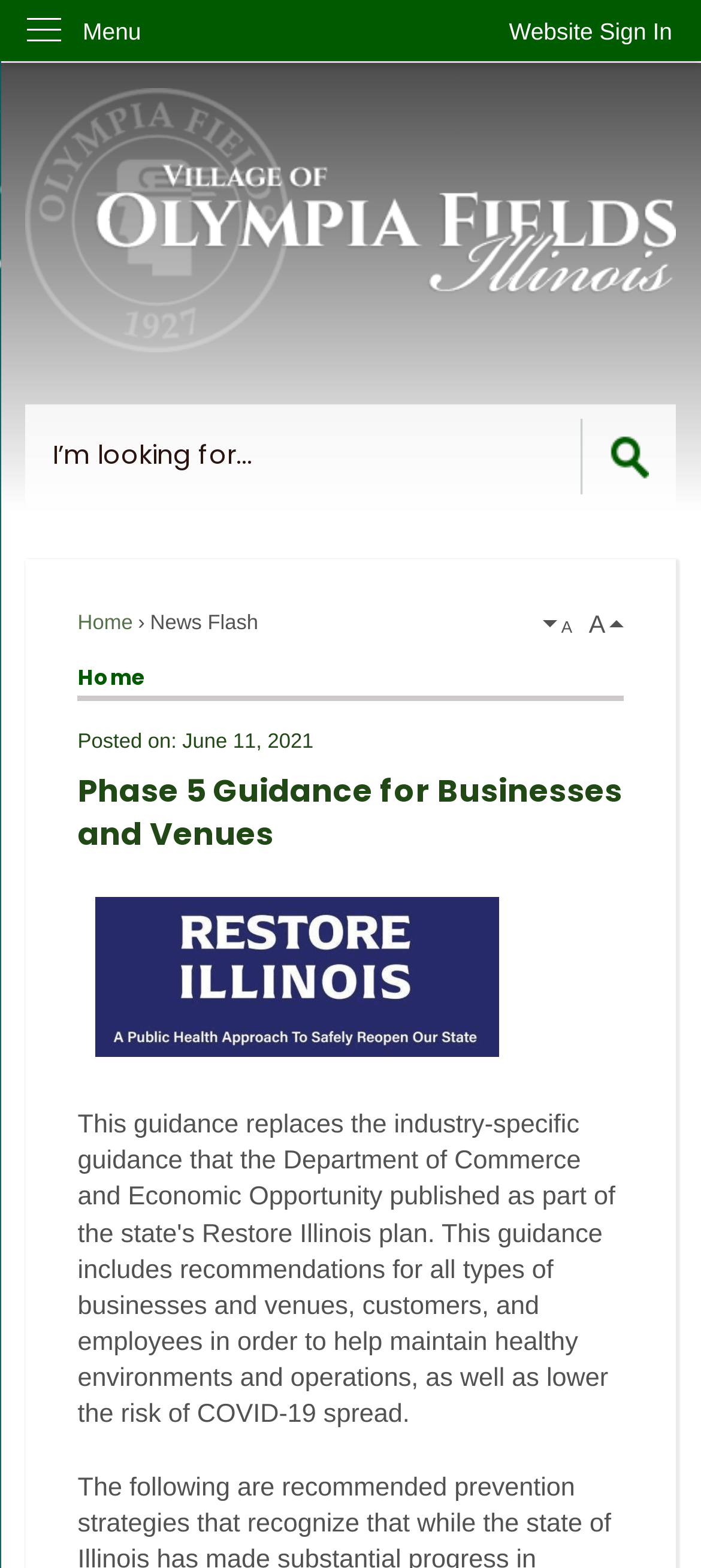Give a one-word or one-phrase response to the question: 
What is the date of the news flash?

June 11, 2021